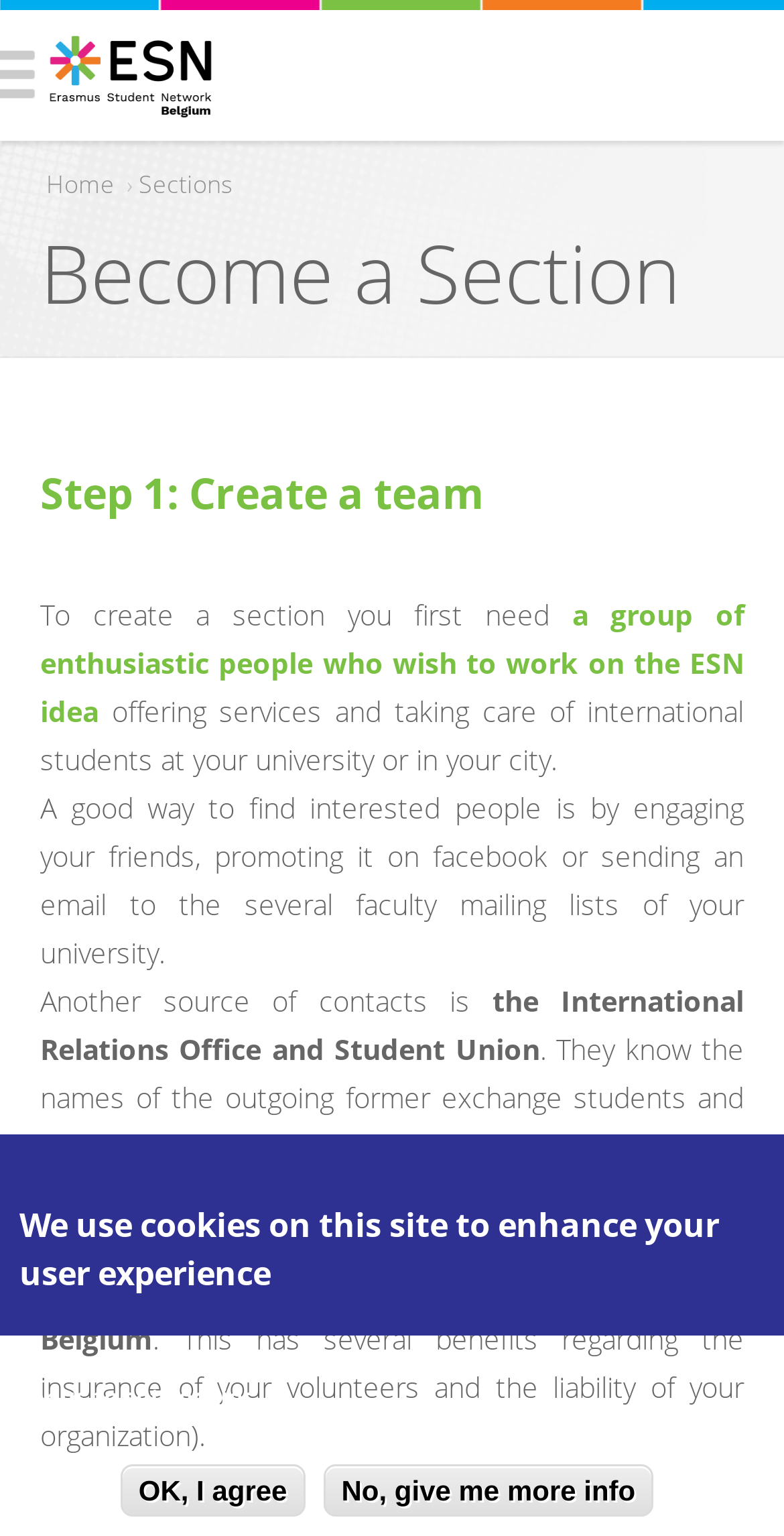Reply to the question with a single word or phrase:
What is another source of contacts for recruiting members?

International Relations Office and Student Union